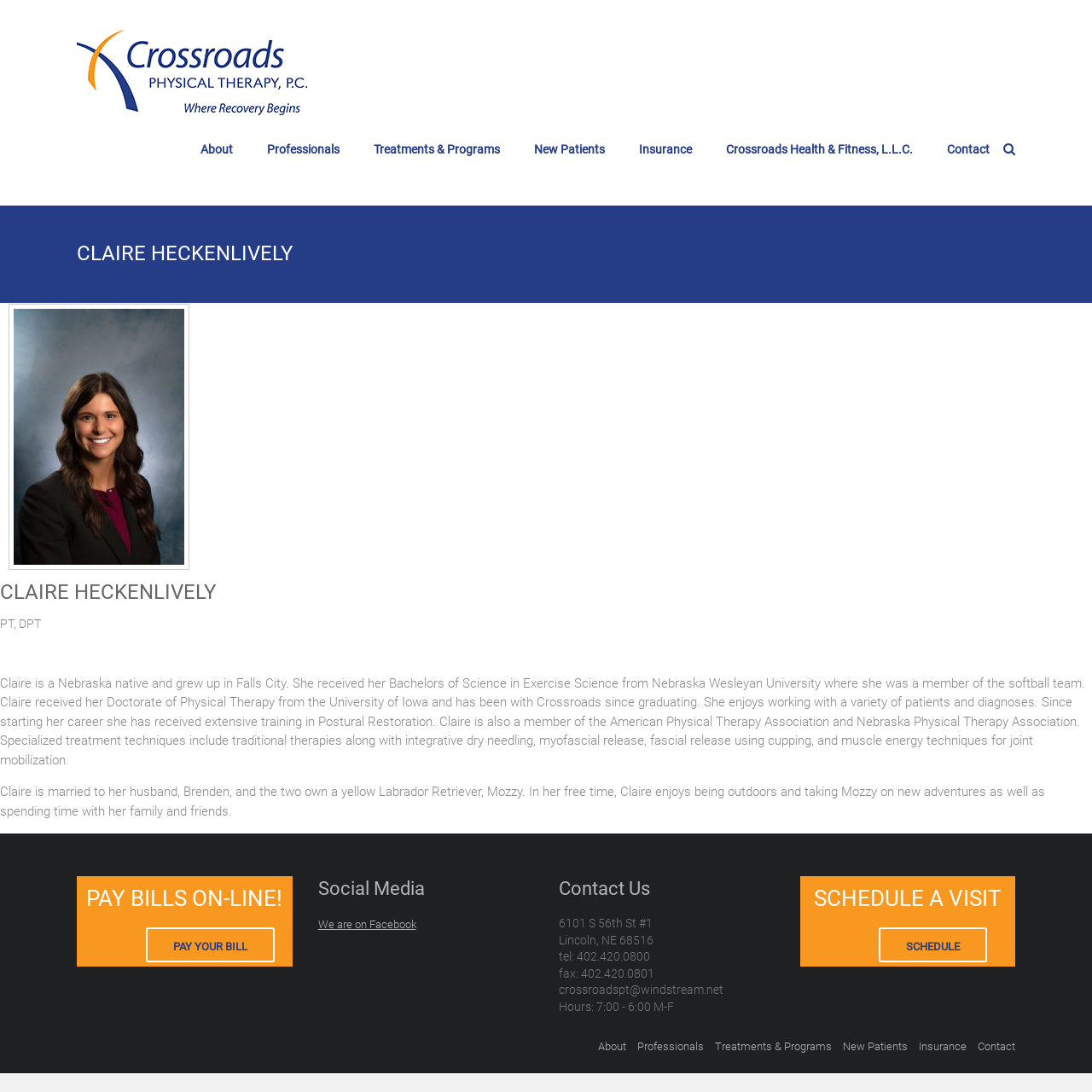Please give the bounding box coordinates of the area that should be clicked to fulfill the following instruction: "View Claire Heckenlively's profile". The coordinates should be in the format of four float numbers from 0 to 1, i.e., [left, top, right, bottom].

[0.07, 0.22, 0.268, 0.246]